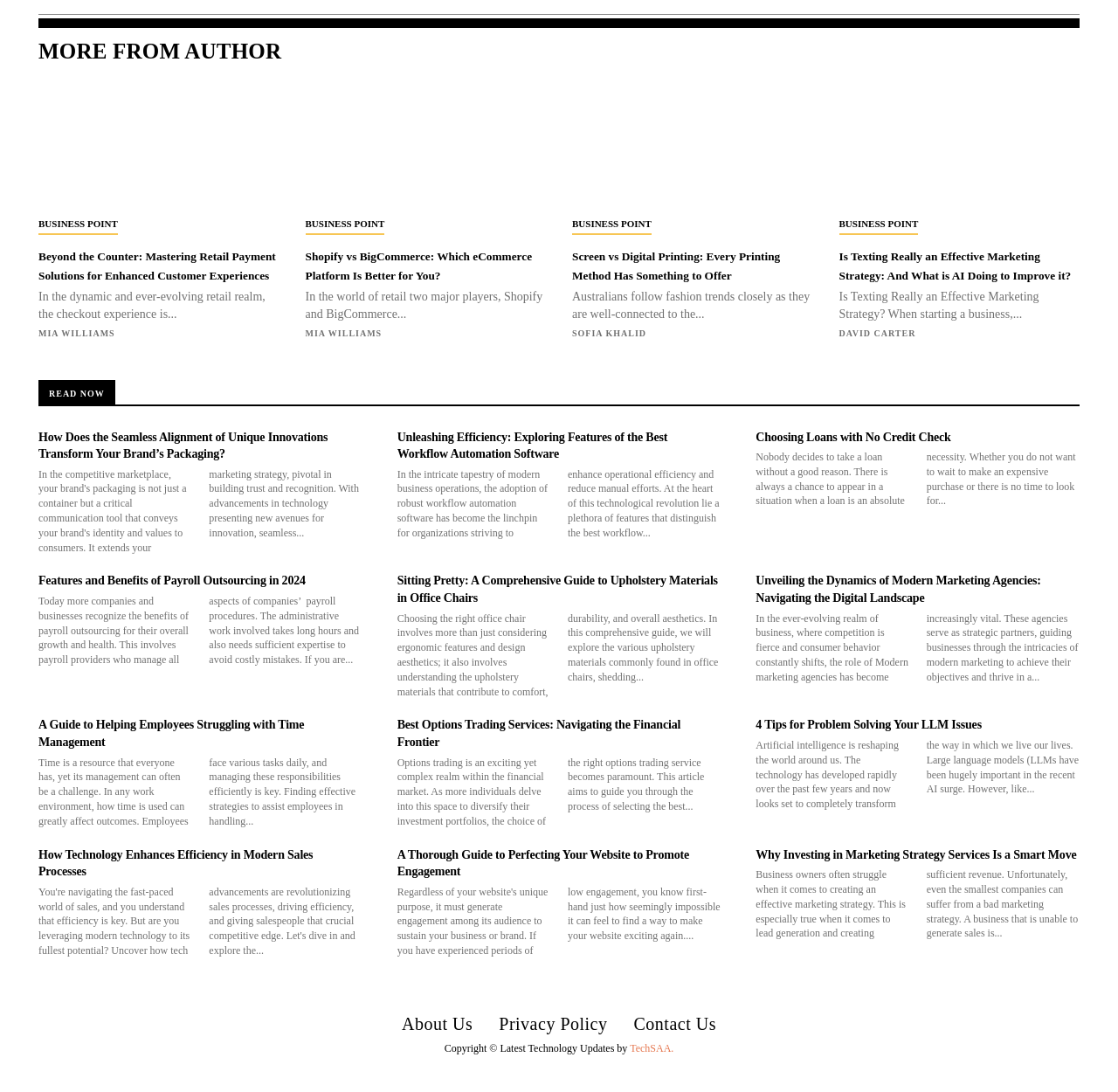What is the author of the third article?
From the image, respond with a single word or phrase.

SOFIA KHALID